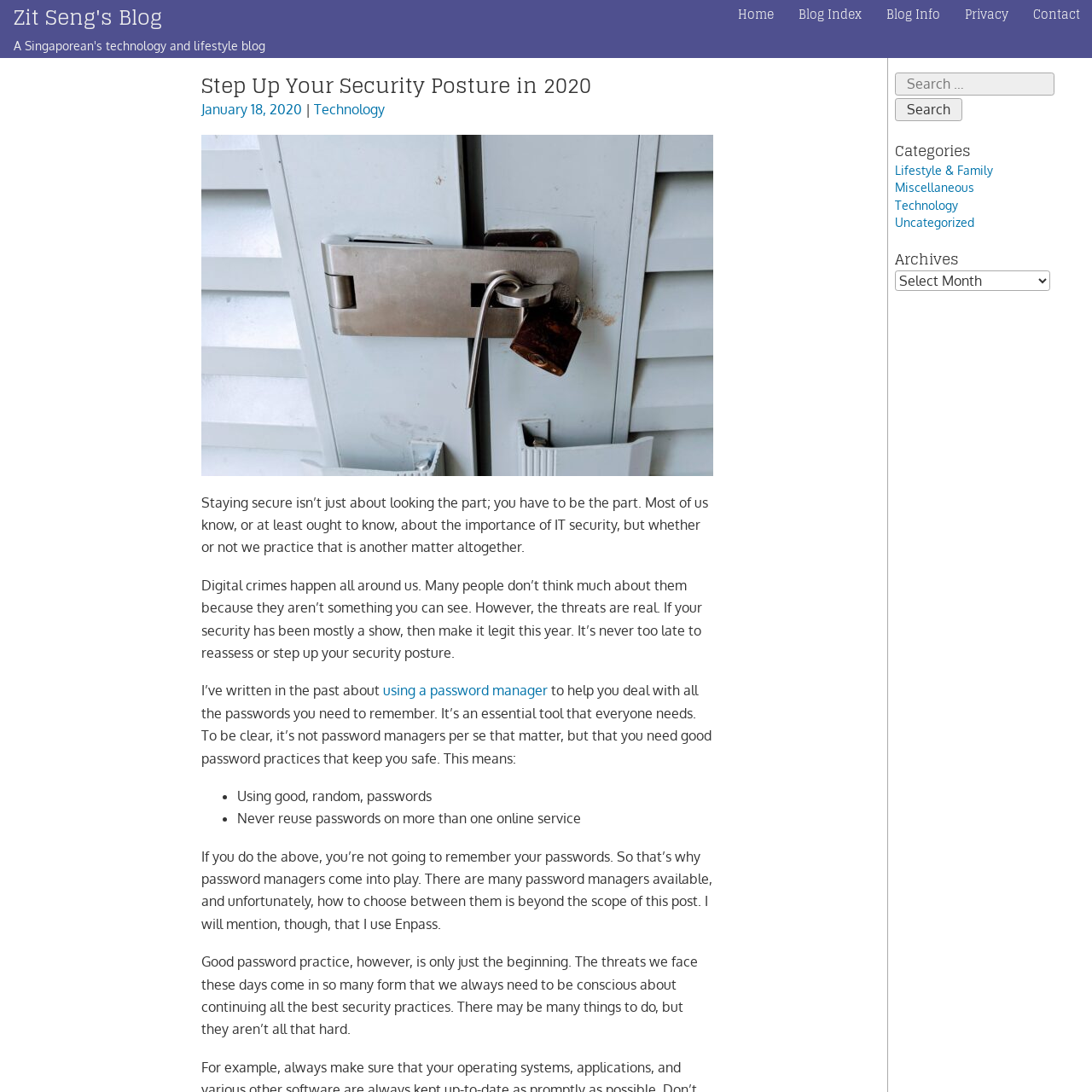Determine the bounding box coordinates for the clickable element to execute this instruction: "View the 'Technology' category". Provide the coordinates as four float numbers between 0 and 1, i.e., [left, top, right, bottom].

[0.288, 0.092, 0.352, 0.108]